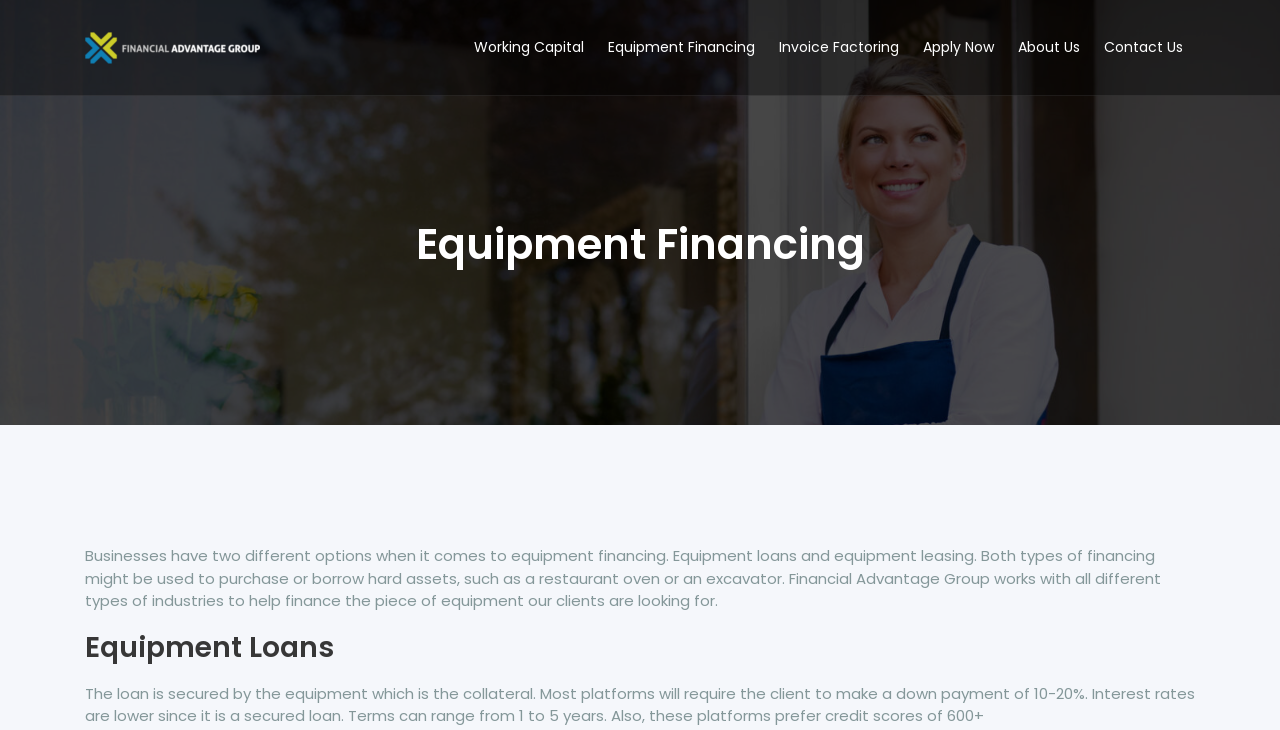What is the topic of the main content?
Could you answer the question with a detailed and thorough explanation?

I looked at the main content section of the webpage and found that it is discussing equipment financing, including the options of equipment loans and equipment leasing.